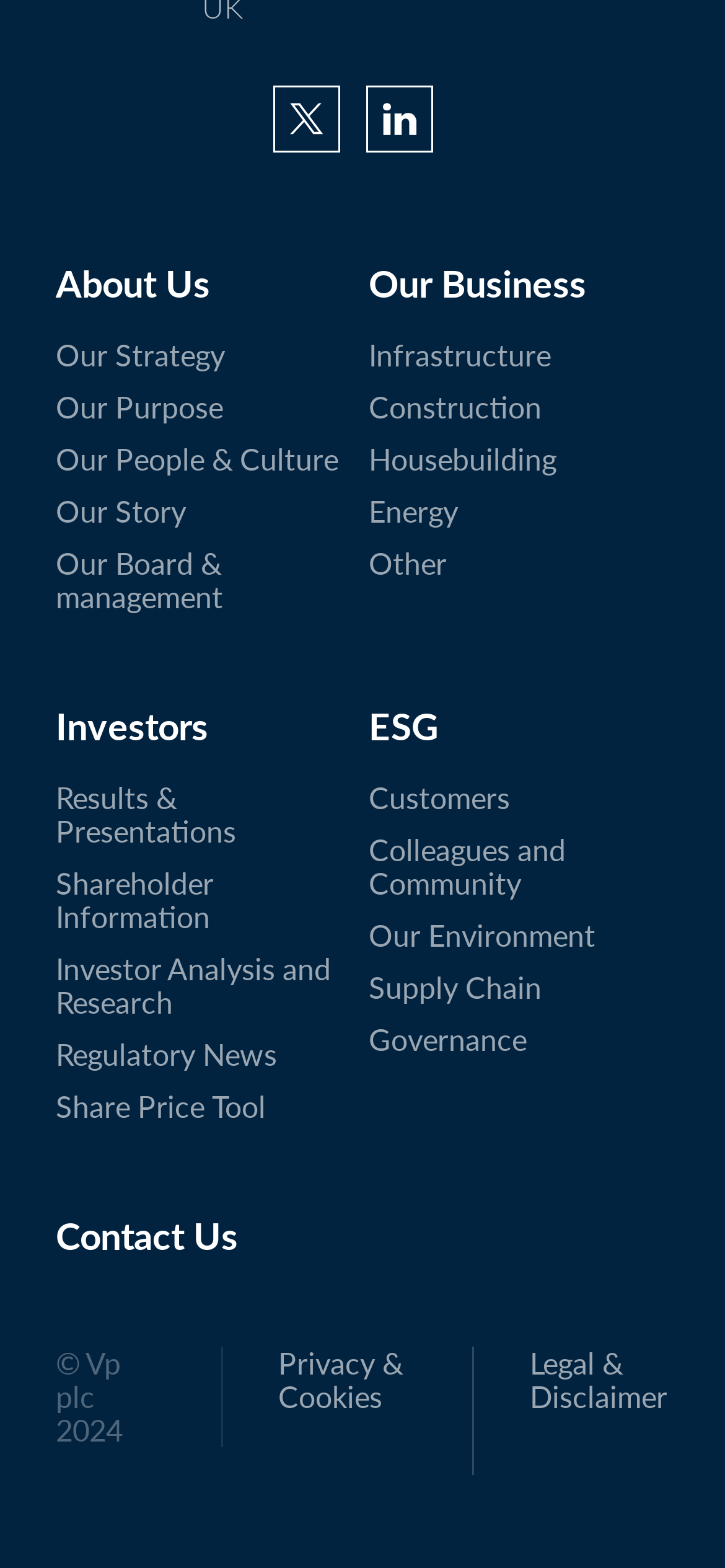What is the company name mentioned at the bottom of the page?
Utilize the information in the image to give a detailed answer to the question.

I found the company name 'Vp plc' at the bottom of the page, specifically in the static text element with bounding box coordinates [0.077, 0.855, 0.169, 0.925].